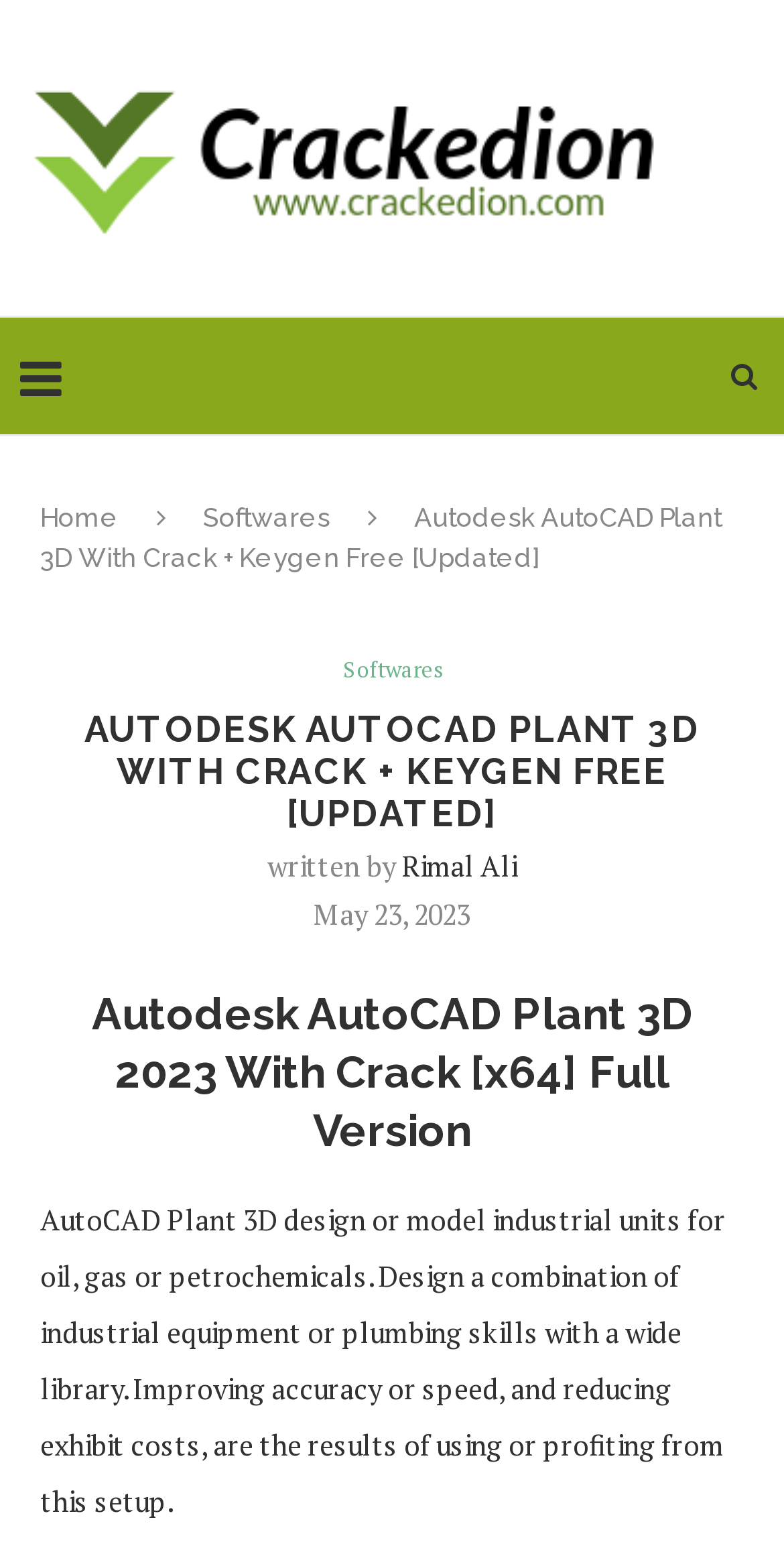What is the software being discussed?
Refer to the image and answer the question using a single word or phrase.

AutoCAD Plant 3D